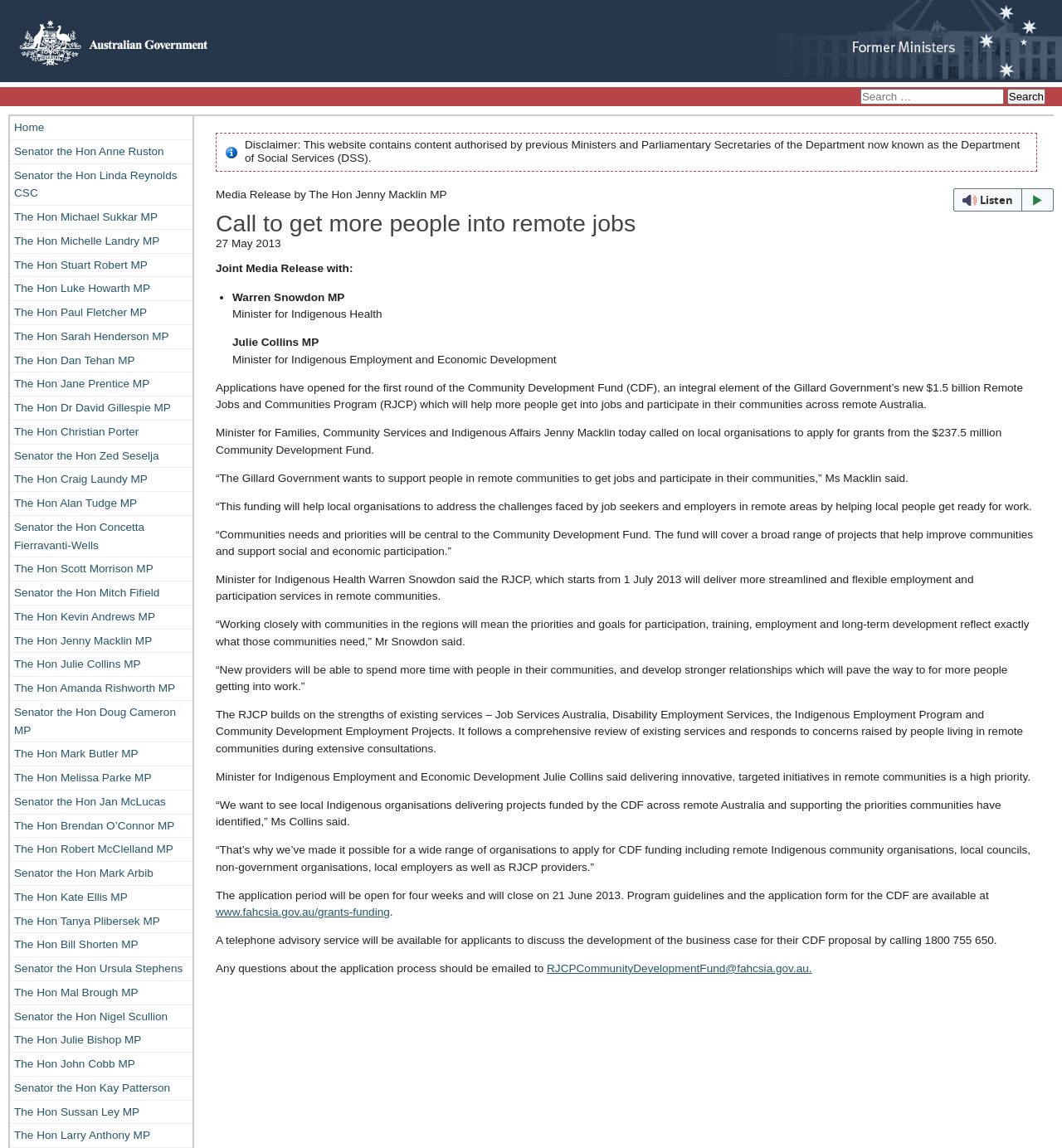Provide the bounding box coordinates of the UI element that matches the description: "www.fahcsia.gov.au/grants-funding".

[0.203, 0.789, 0.367, 0.8]